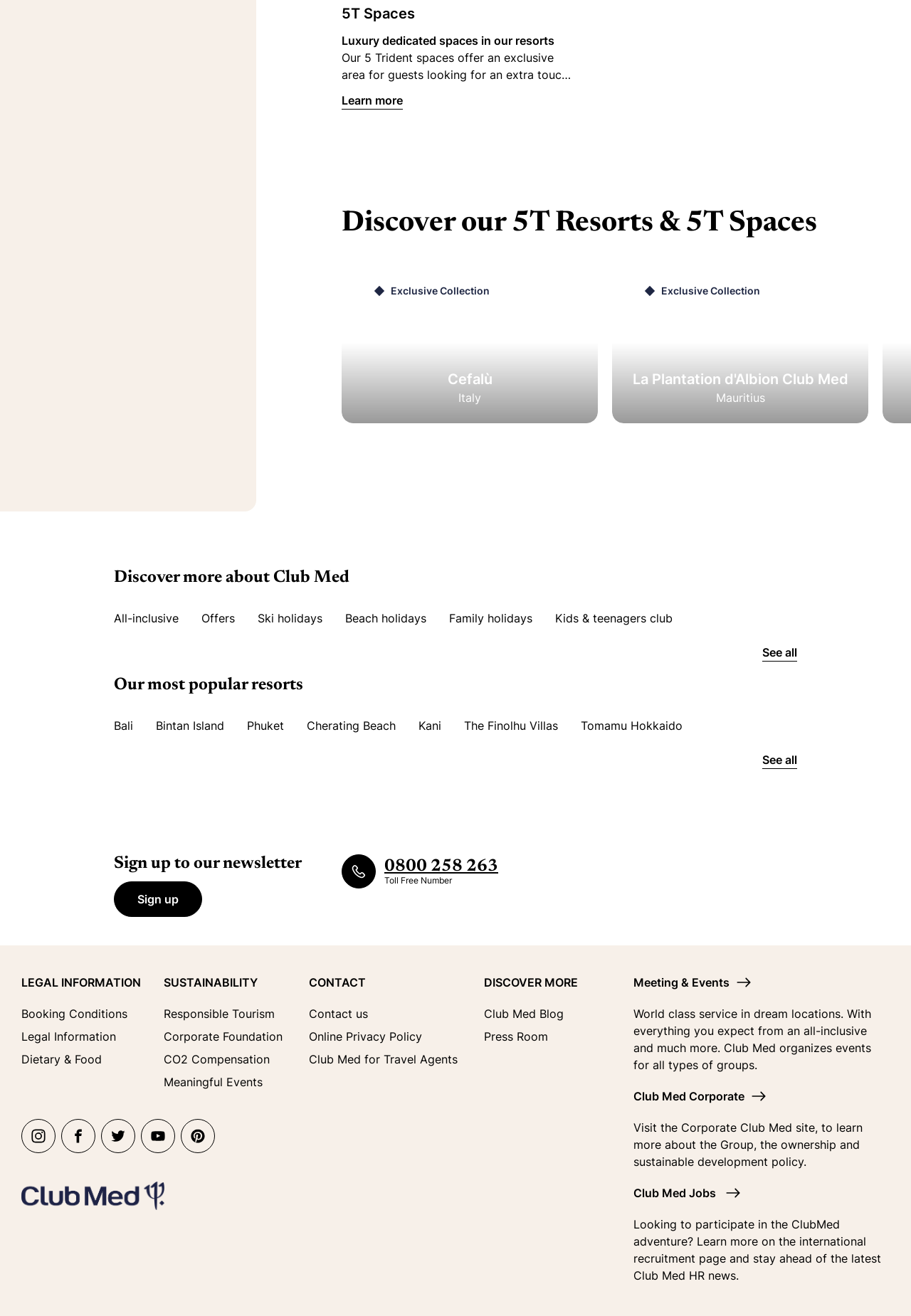Please locate the bounding box coordinates of the element's region that needs to be clicked to follow the instruction: "View the next page". The bounding box coordinates should be provided as four float numbers between 0 and 1, i.e., [left, top, right, bottom].

[0.867, 0.24, 0.945, 0.294]